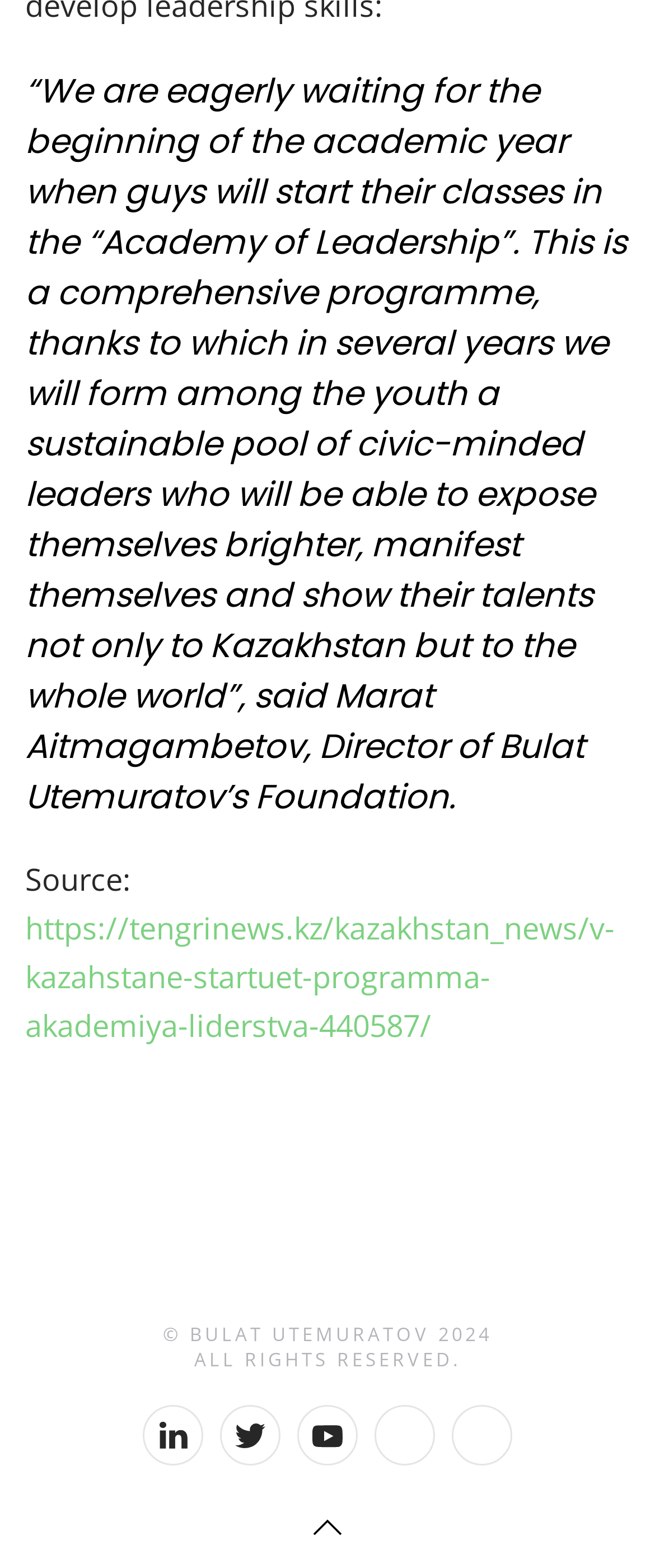What is the link 'BACK TO NEWS' for?
Please elaborate on the answer to the question with detailed information.

The link 'BACK TO NEWS' is likely a navigation link that allows users to go back to the news section or homepage of the website.